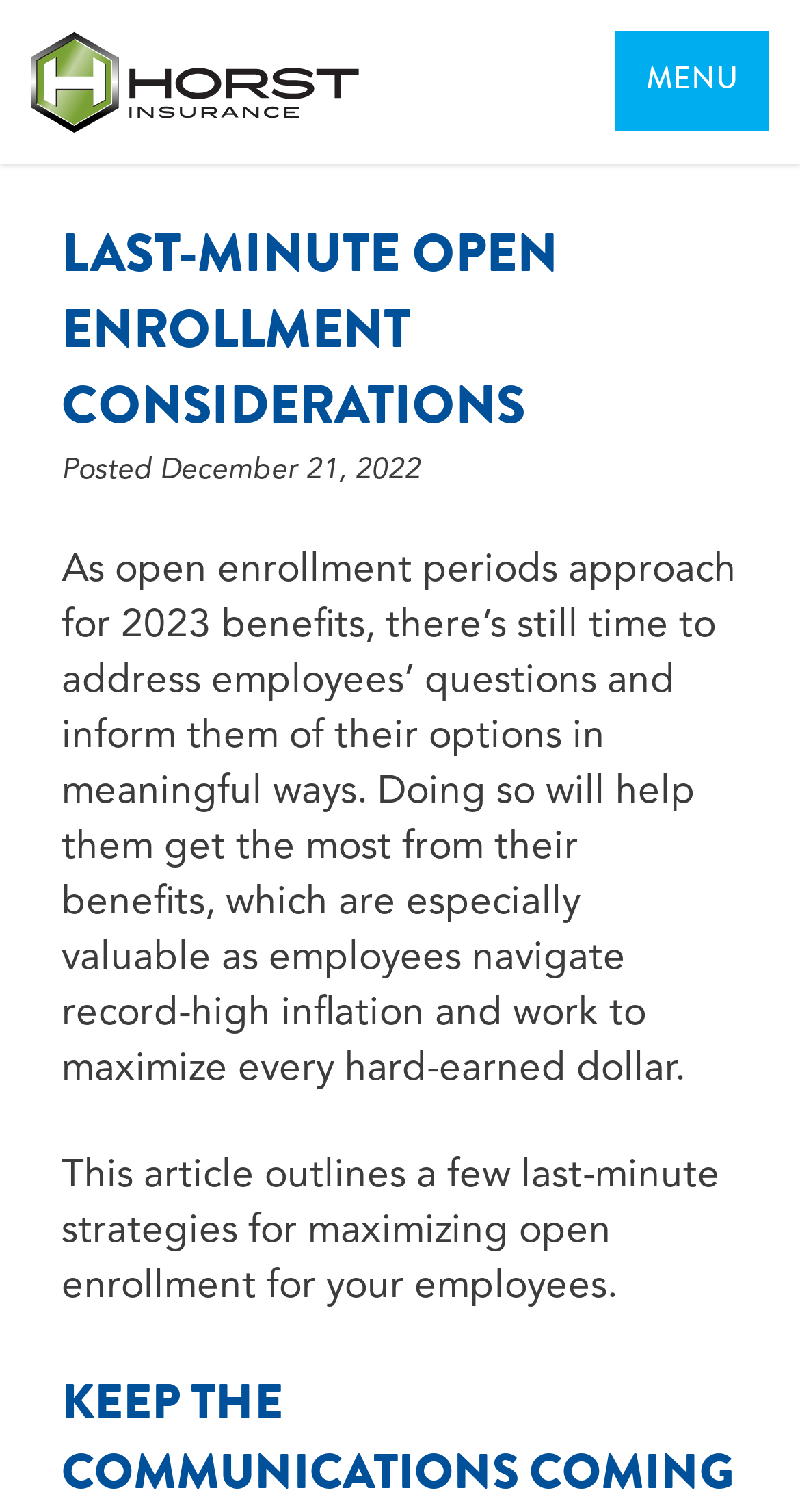Identify the bounding box coordinates for the UI element that matches this description: "Menu".

[0.769, 0.02, 0.962, 0.087]